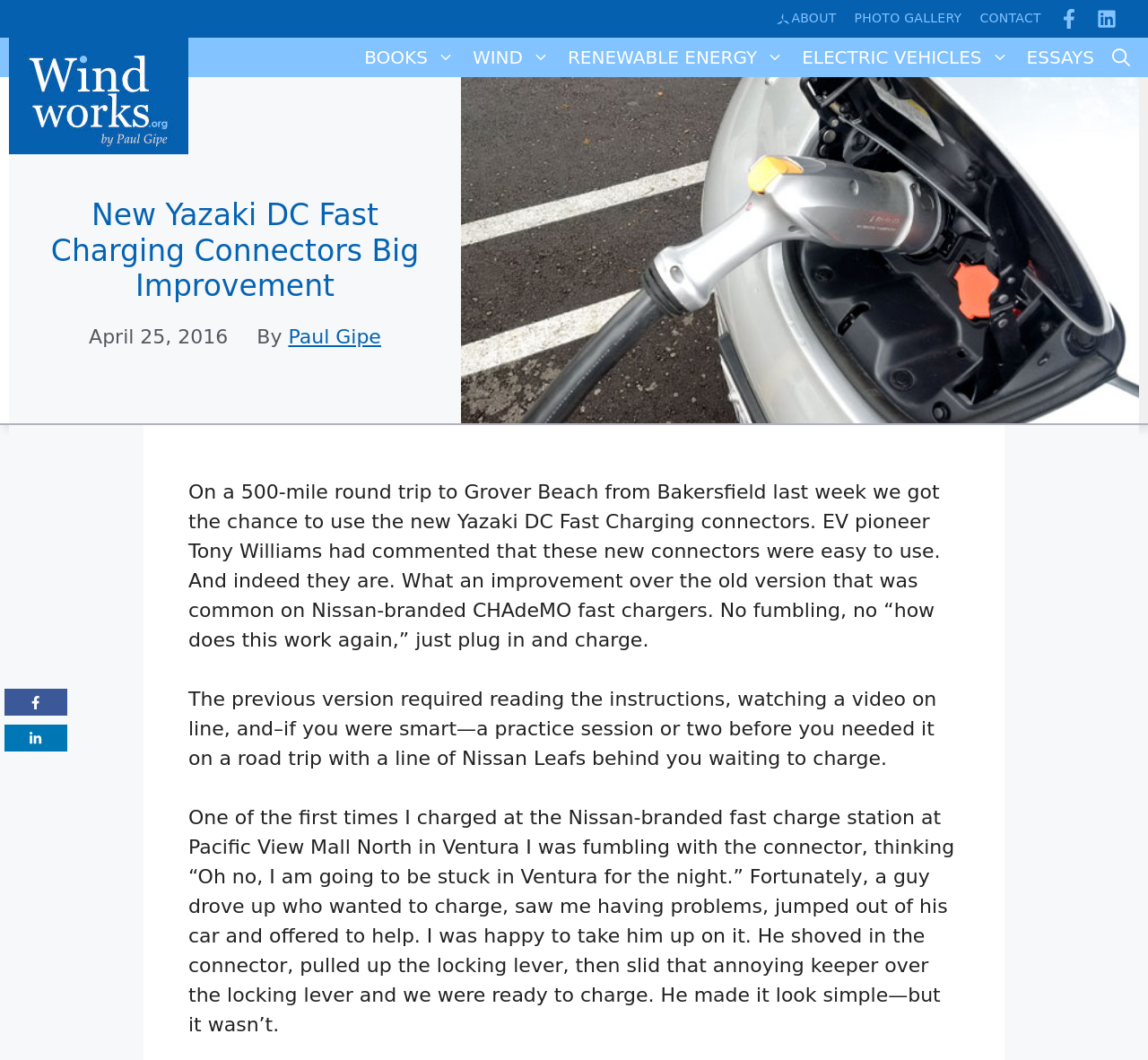Provide your answer in a single word or phrase: 
What is the location mentioned in the article?

Grover Beach